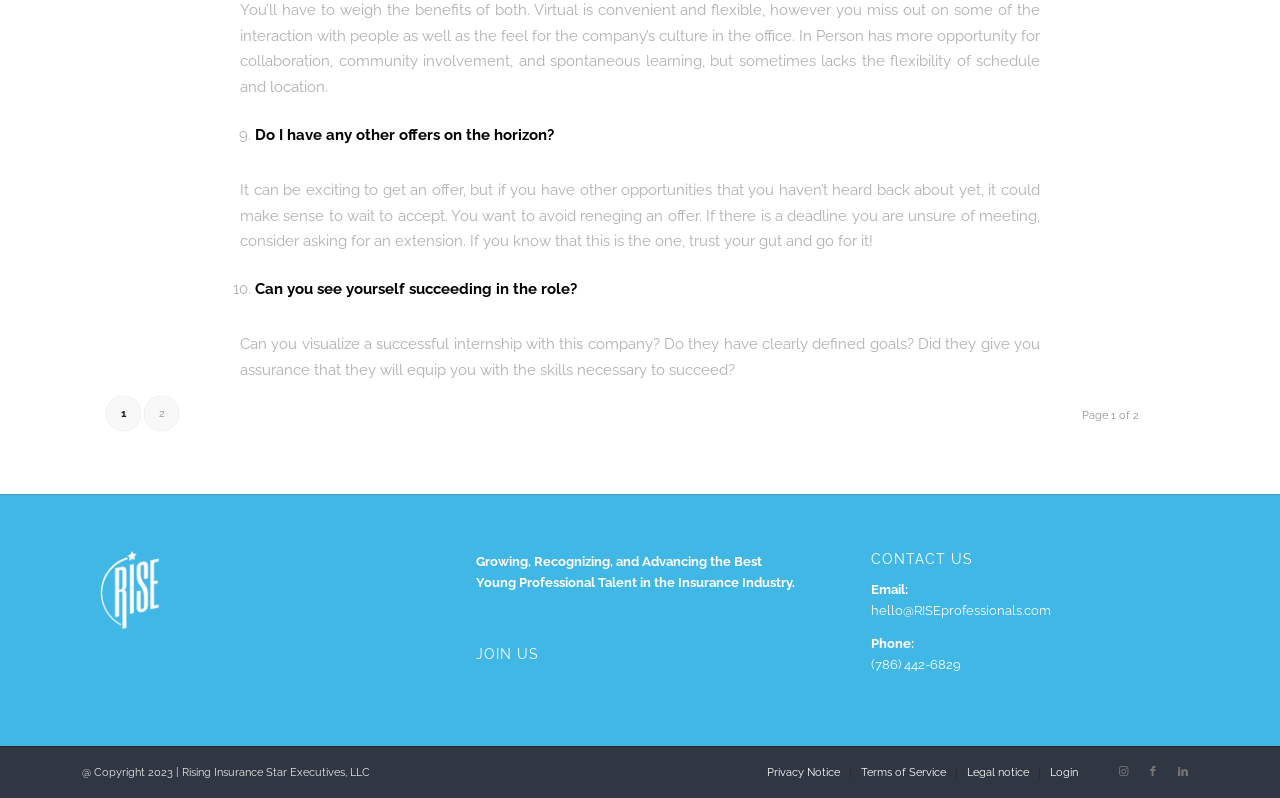Answer the following query concisely with a single word or phrase:
What is the company's email address?

hello@RISEprofessionals.com